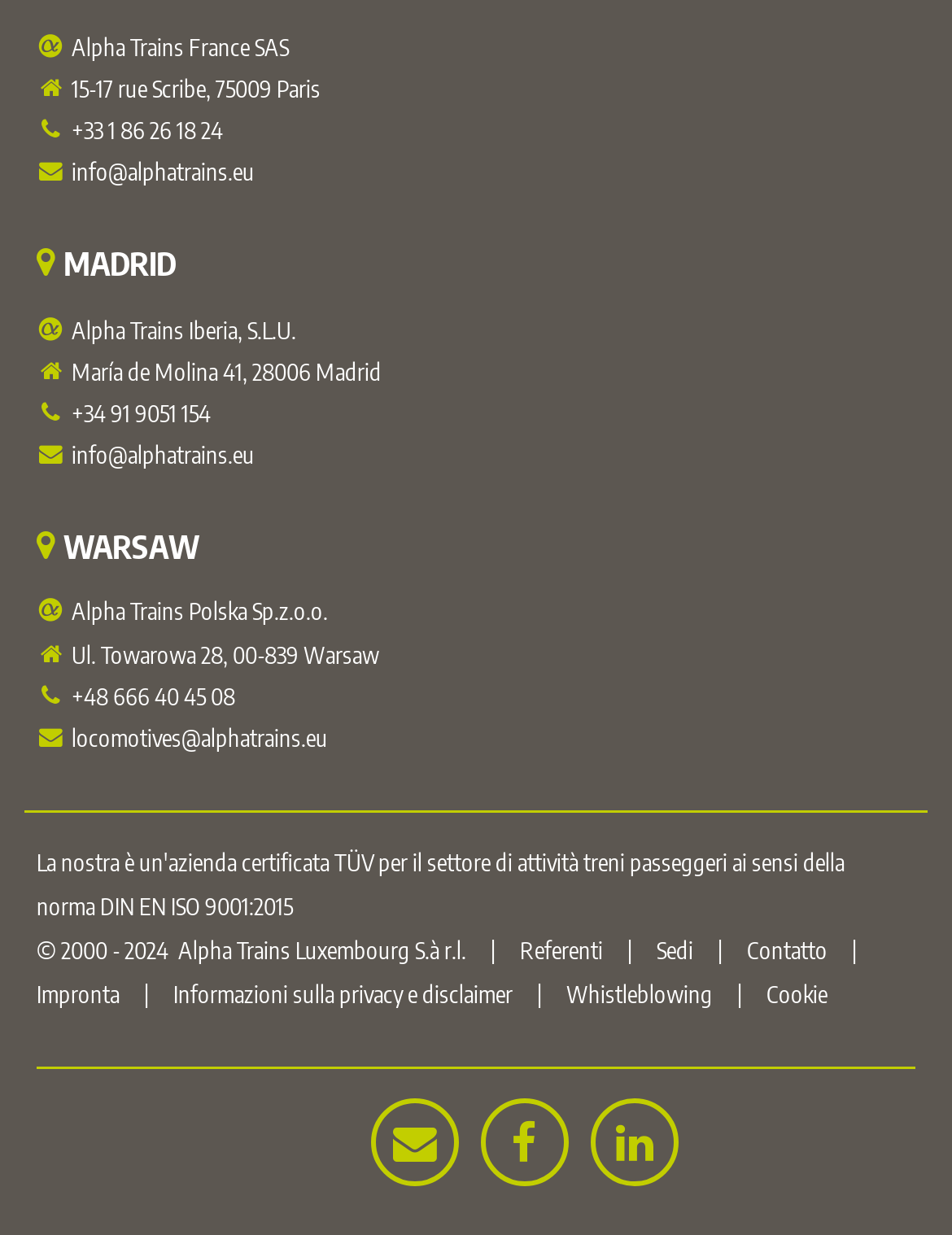Please provide a short answer using a single word or phrase for the question:
How many social media links are there at the bottom of the webpage?

3